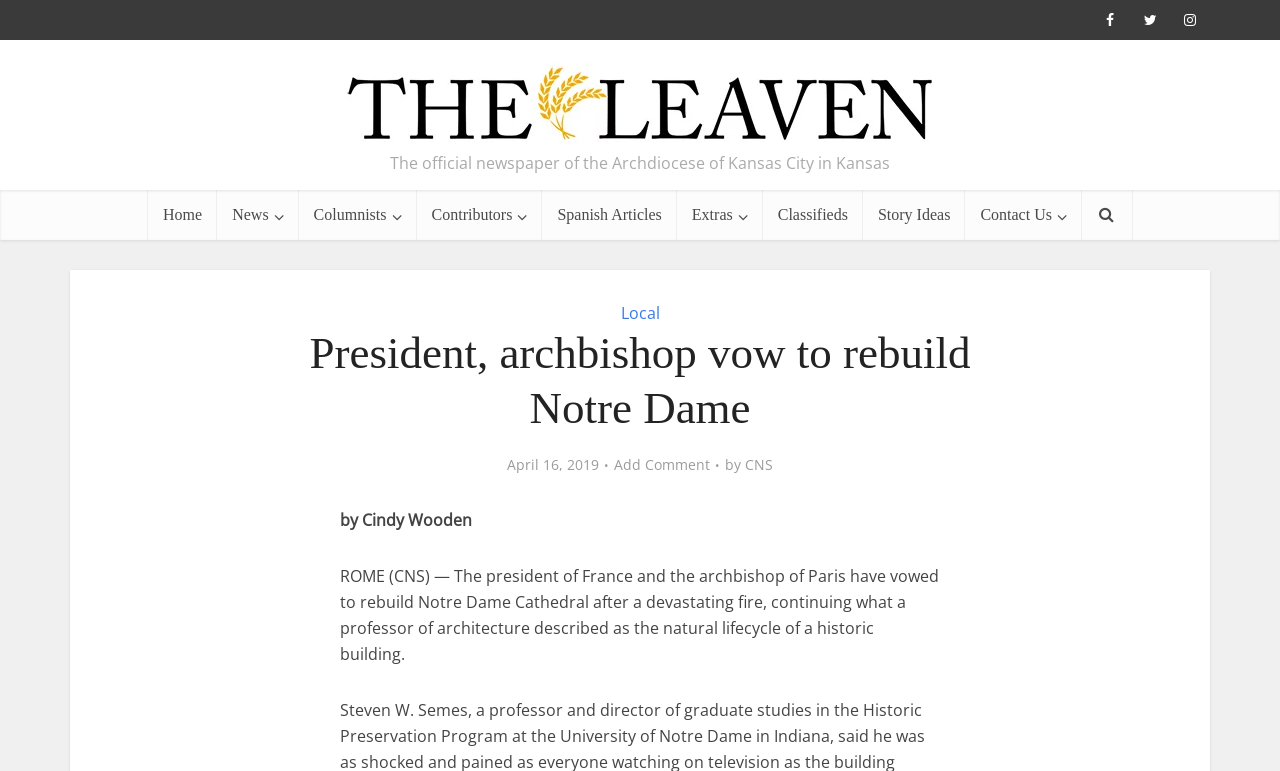Locate the bounding box of the user interface element based on this description: "Spanish Articles".

[0.424, 0.246, 0.529, 0.311]